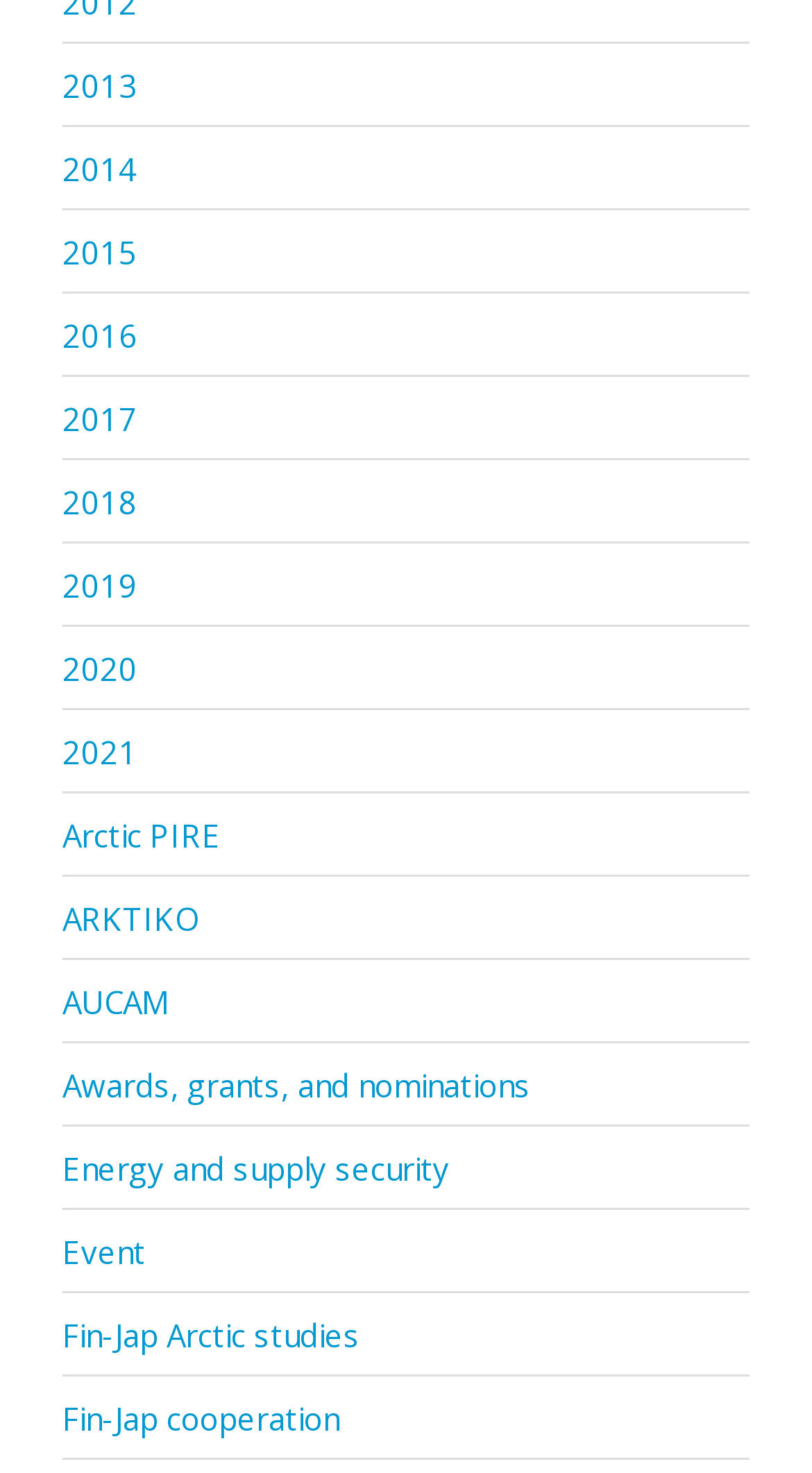What is the last link in the list?
Provide a short answer using one word or a brief phrase based on the image.

2021